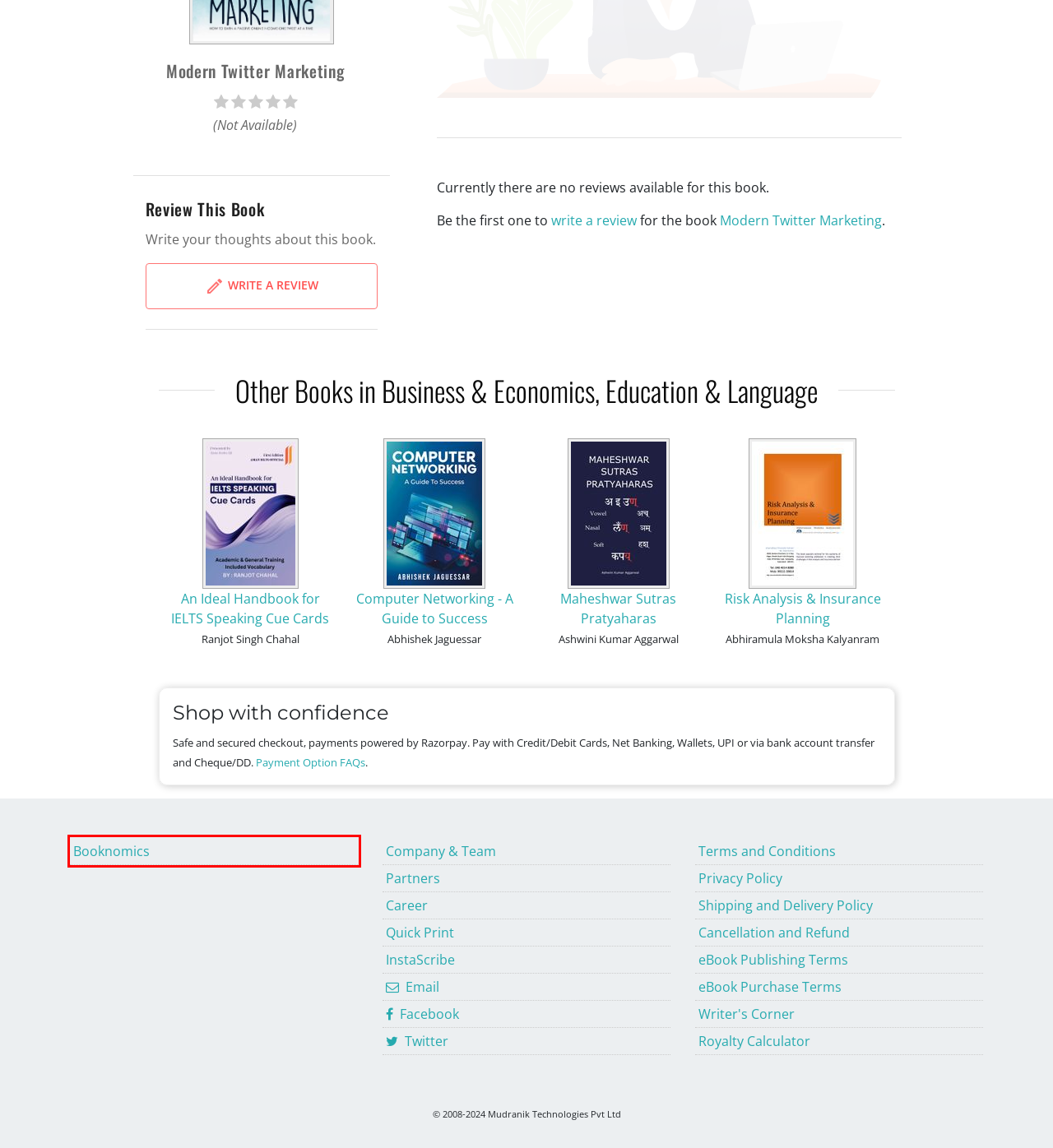Examine the screenshot of a webpage with a red bounding box around a UI element. Your task is to identify the webpage description that best corresponds to the new webpage after clicking the specified element. The given options are:
A. eBook Purchase Terms
B. About Us
C. eBook Publishing at Pothi.com
D. Writer's Corner
E. Career Opportunities
F. Booknomics – Publishing, Print on Demand, Self-publishing in India from Pothi.com Team
G. Shipping and Delivery Policy
H. Cancellation and Refund

F